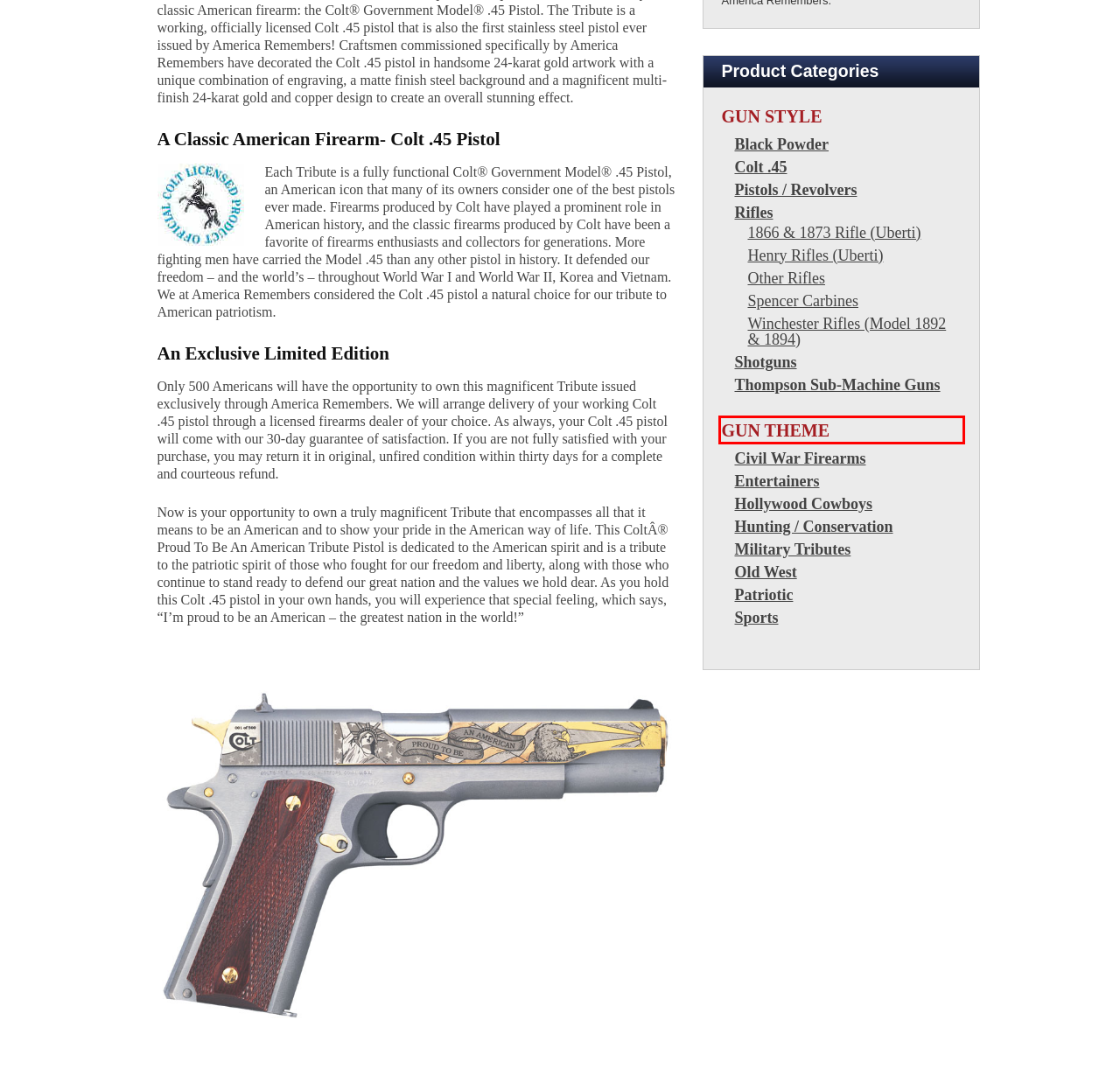Consider the screenshot of a webpage with a red bounding box around an element. Select the webpage description that best corresponds to the new page after clicking the element inside the red bounding box. Here are the candidates:
A. Old West | America Remembers
B. Sports | America Remembers
C. Gun Style | America Remembers
D. Gun Theme | America Remembers
E. Entertainers | America Remembers
F. All Products | Collector Firearms | America Remembers
G. Hunting / Conservation | America Remembers
H. Thompson Sub-Machine Guns | America Remembers

D